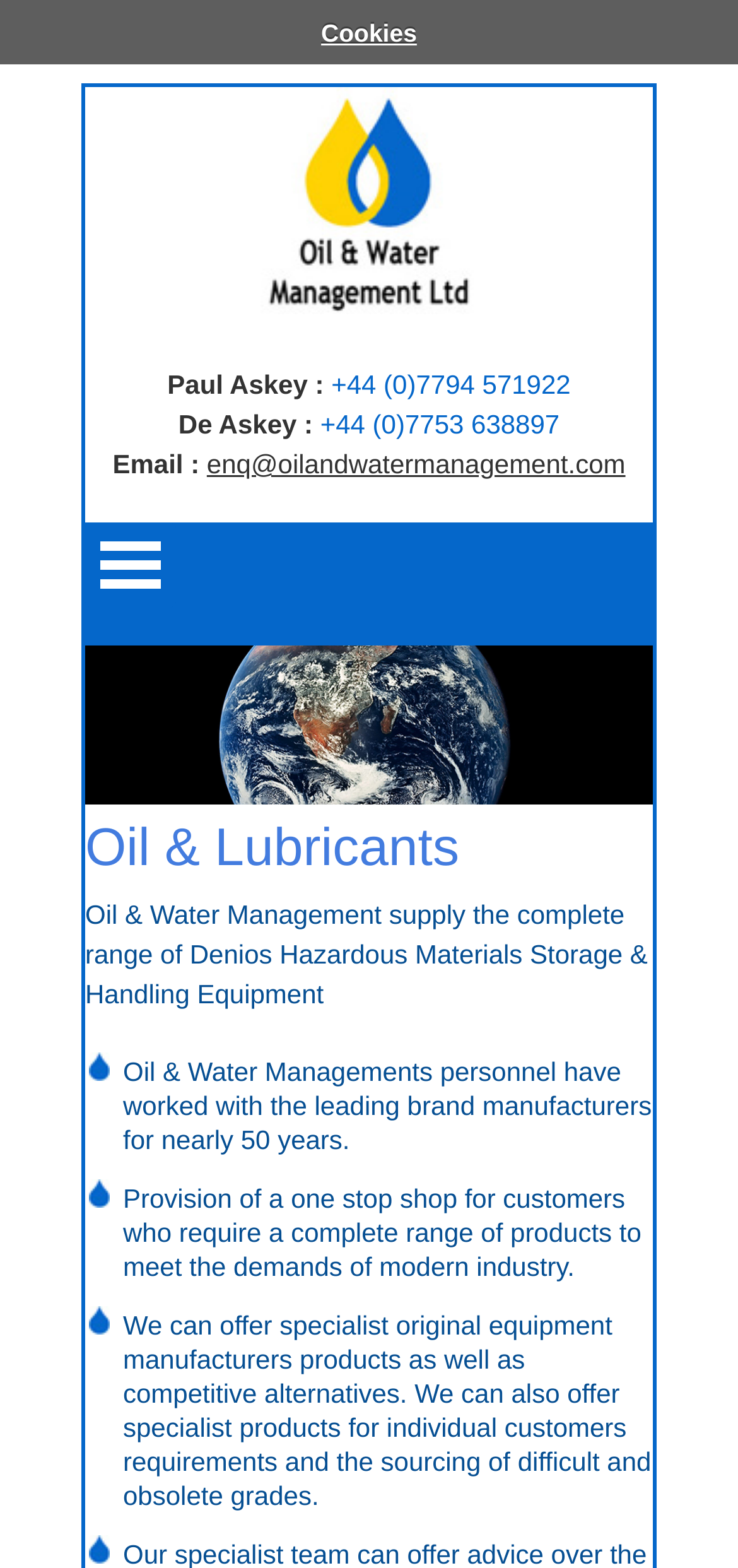Using the image as a reference, answer the following question in as much detail as possible:
How many menu items are there?

I counted the number of link elements that are children of the Root Element, excluding the 'Cookies' link and the 'Open Menu' button. These links are 'Home', 'News', 'Management Equipment', 'Fluids', 'Management Solutions', 'Recycling & Waste Management', and 'Contact'.